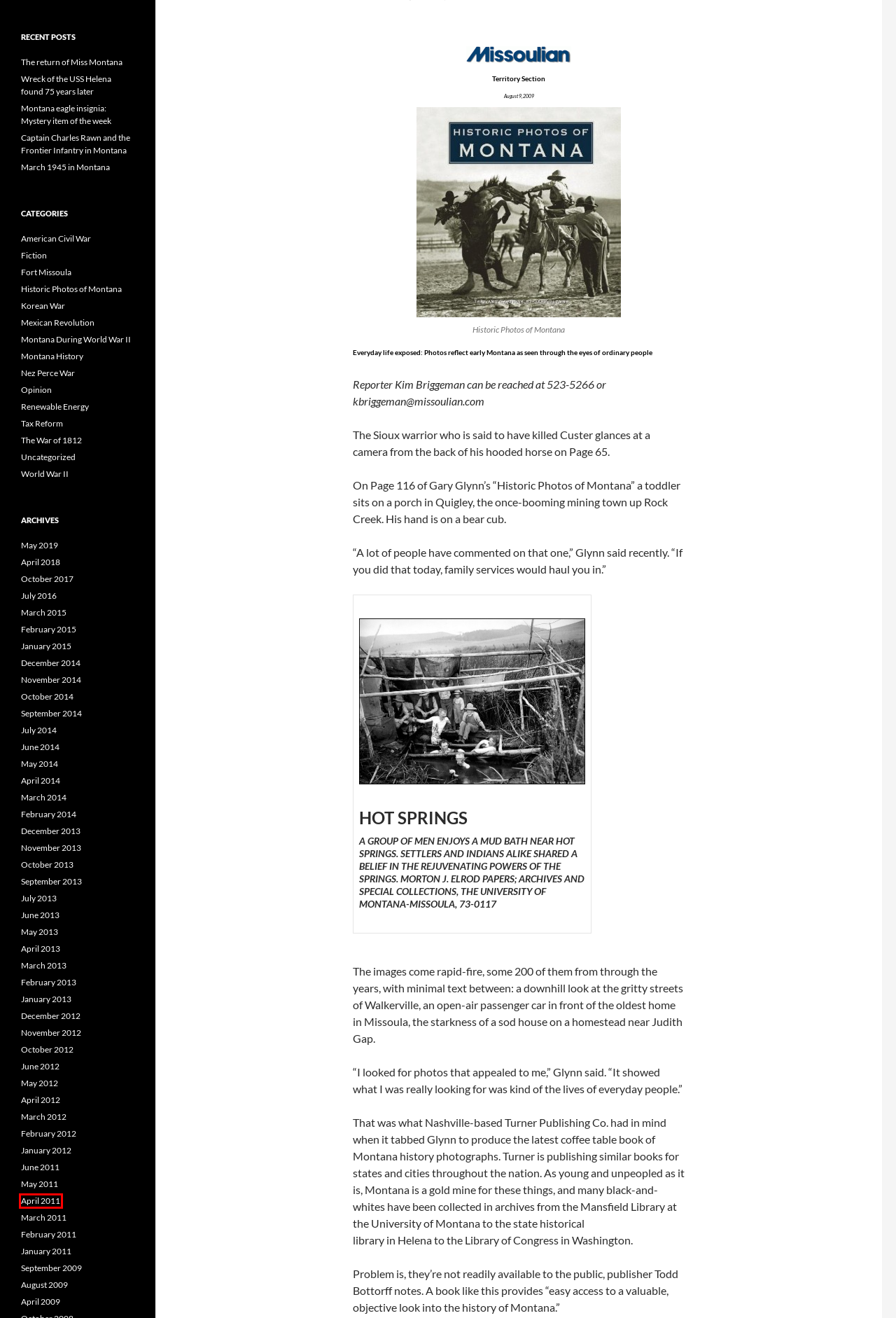Given a screenshot of a webpage with a red bounding box, please pick the webpage description that best fits the new webpage after clicking the element inside the bounding box. Here are the candidates:
A. Korean War | Gary Glynn, Author
B. March | 2012 | Gary Glynn, Author
C. April | 2011 | Gary Glynn, Author
D. December | 2013 | Gary Glynn, Author
E. Fort Missoula | Gary Glynn, Author
F. Tax Reform | Gary Glynn, Author
G. March | 2013 | Gary Glynn, Author
H. October | 2012 | Gary Glynn, Author

C